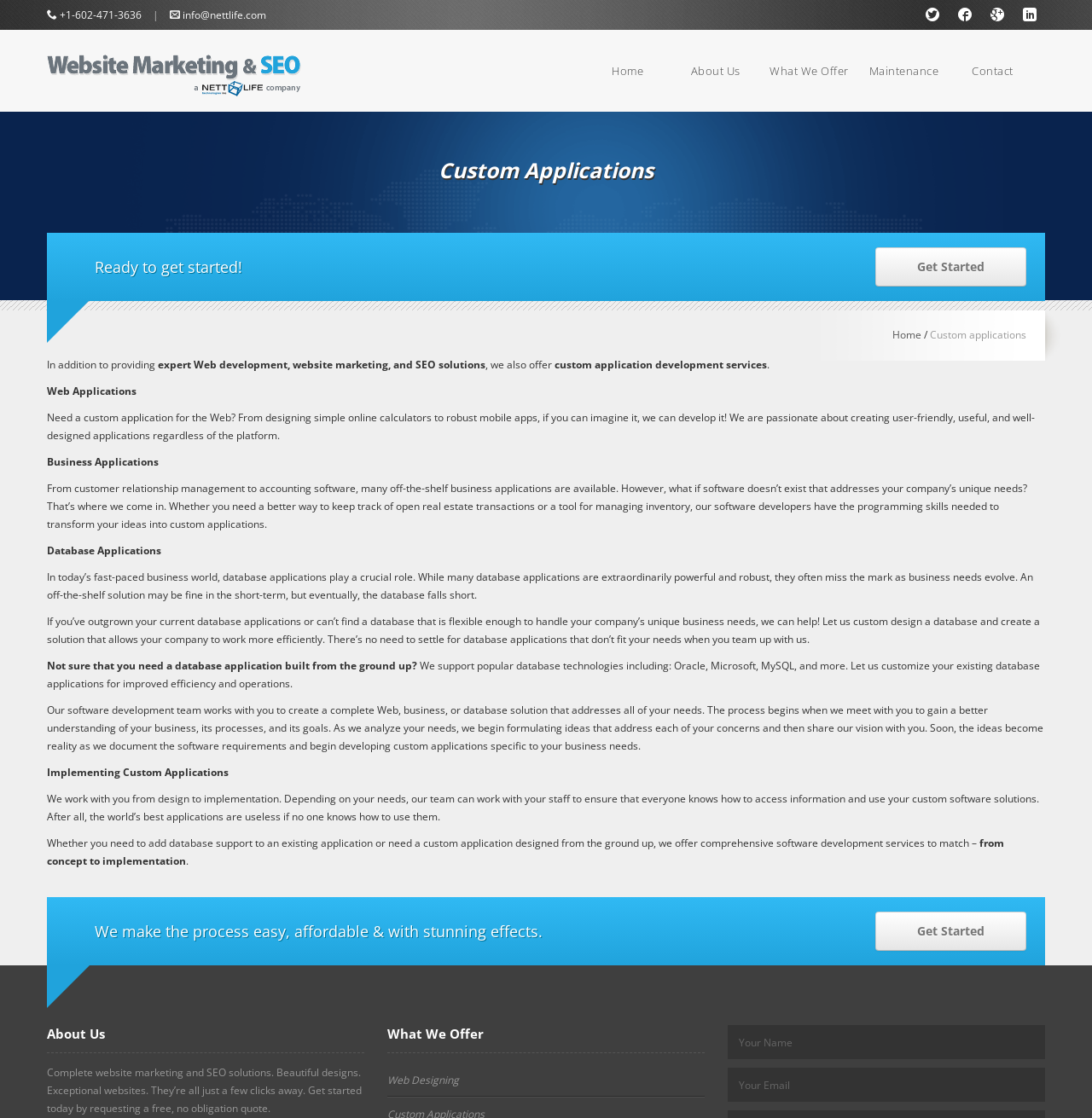Please find and report the bounding box coordinates of the element to click in order to perform the following action: "Call the company". The coordinates should be expressed as four float numbers between 0 and 1, in the format [left, top, right, bottom].

[0.052, 0.007, 0.132, 0.02]